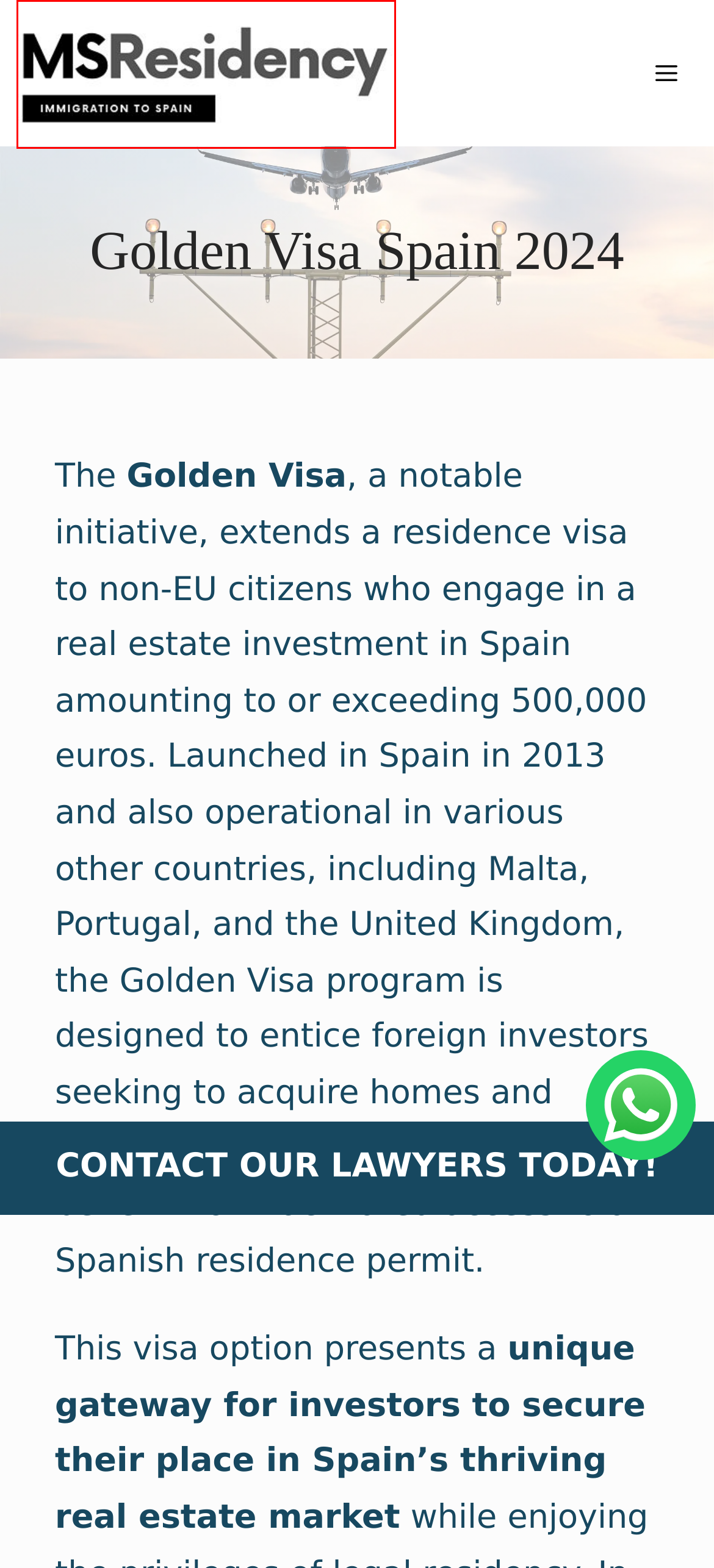Observe the screenshot of a webpage with a red bounding box around an element. Identify the webpage description that best fits the new page after the element inside the bounding box is clicked. The candidates are:
A. second home owners in spain after brexit - MySpanishResidency
B. UK citizens in Spain after Brexit 2022 | All the information
C. Non Lucrative Visa Spain 2024 | NLV financial requirements
D. ✅Property Tax Spain 2024: Non Resident Taxes on Property
E. Guide to Getting the Spanish Residency | MSResidency
F. Spanish Visa: Spain Visas Requirements | MSResidency
G. Spanish Mortgages for Non Residents in 2024 | MSResidency
H. Arraigo in Spain - MySpanishResidency

E